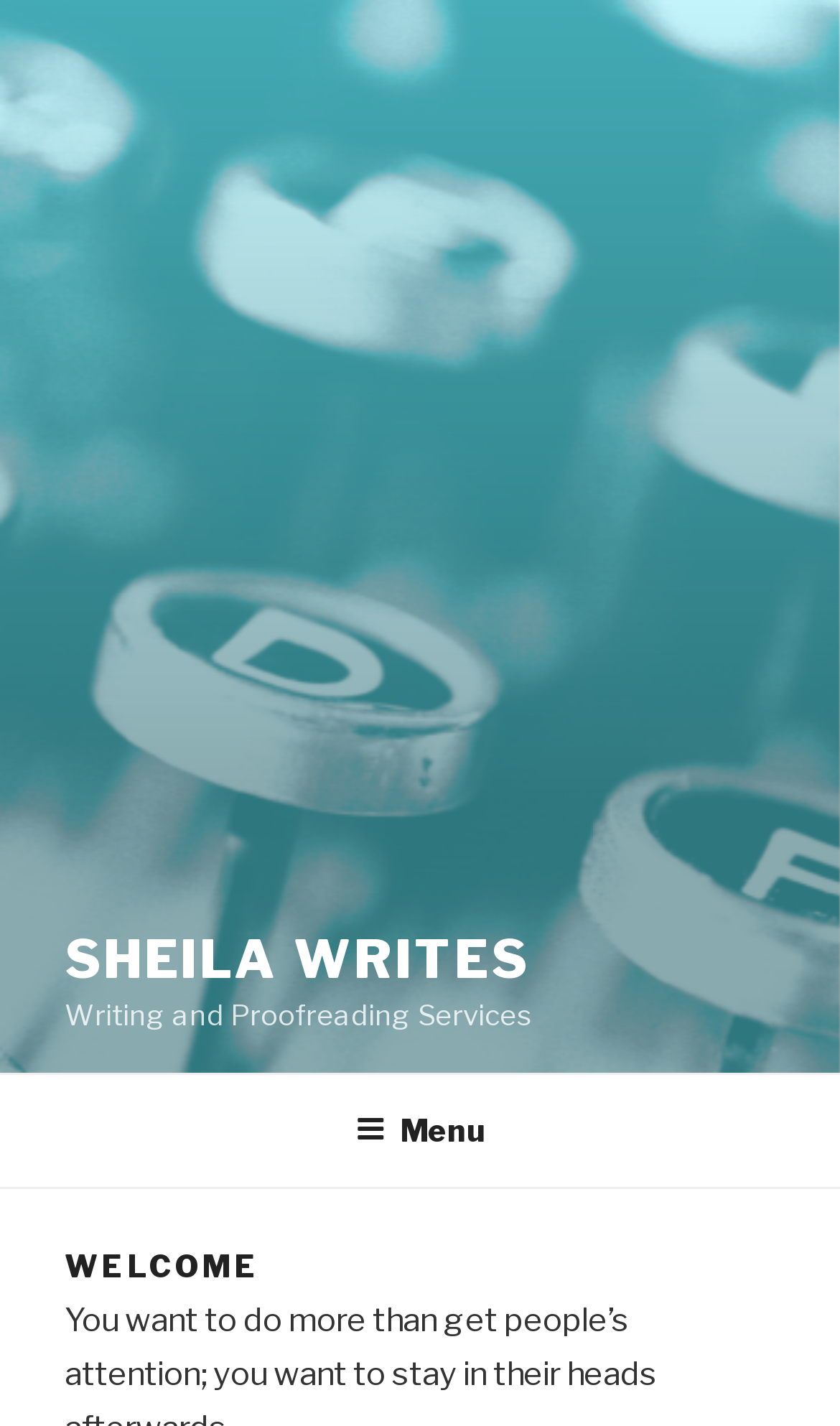Identify the bounding box of the UI element described as follows: "Sheila Writes". Provide the coordinates as four float numbers in the range of 0 to 1 [left, top, right, bottom].

[0.077, 0.652, 0.631, 0.696]